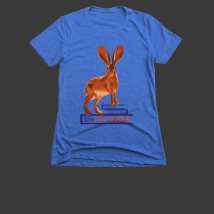Offer a detailed explanation of what is depicted in the image.

The image features a vibrant blue t-shirt adorned with a striking graphic of a bright orange rabbit. The rabbit stands upright, showcasing its prominent ears and distinctive design, which captures attention against the blue fabric. Below the rabbit, there is text that reads "BUY FALLCON GEAR TO SUPPORT BINC," indicating that this merchandise is part of a promotional campaign linked to Fallcon, a community event aimed at supporting the book industry, particularly through the Booksellers In Need (BINC) organization. This playful yet meaningful design highlights both the spirit of the event and the importance of supporting independent bookstores.